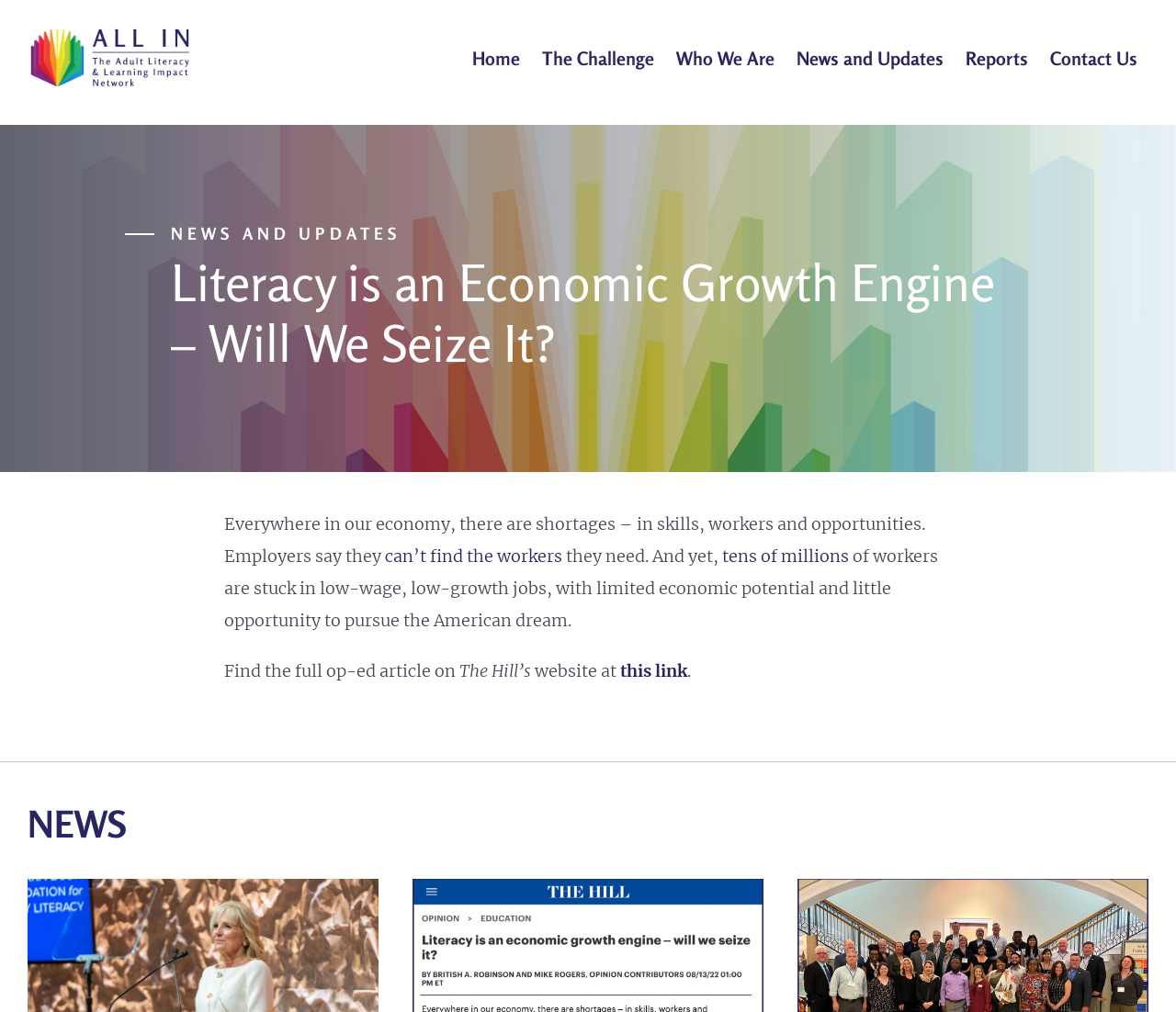What is the category of the article?
Please answer the question with as much detail as possible using the screenshot.

I determined the category of the article by looking at the static text 'NEWS AND UPDATES' which is located above the article title, indicating that the article belongs to this category.